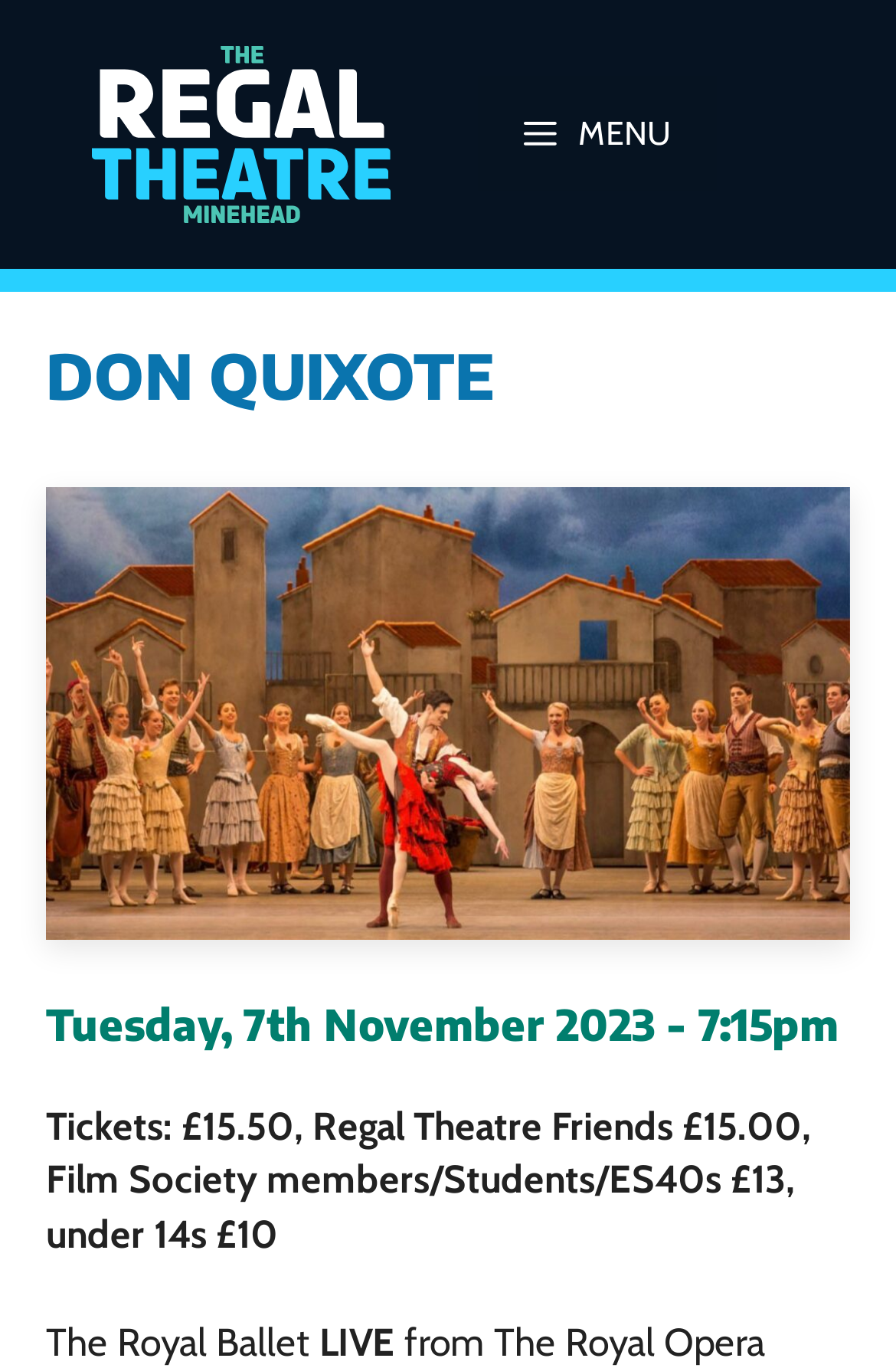What is the event date and time?
Using the image, answer in one word or phrase.

Tuesday, 7th November 2023 - 7:15pm